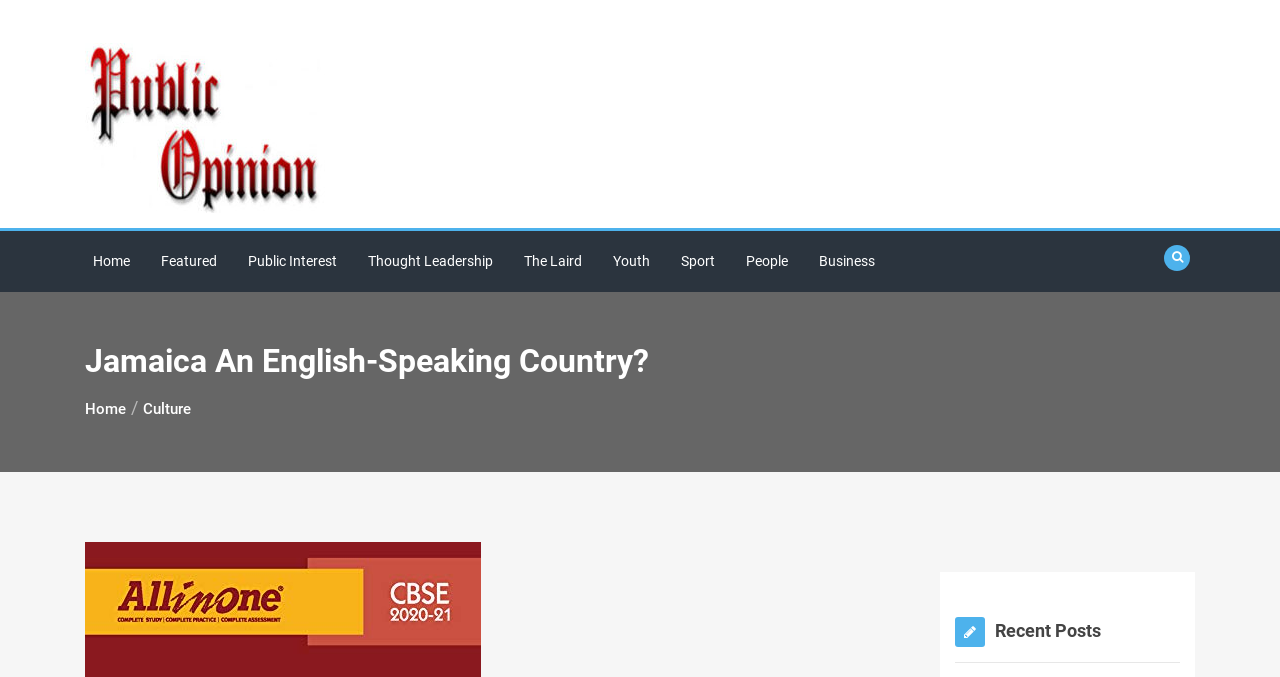What is the section title below the main article?
Analyze the image and provide a thorough answer to the question.

Below the main article, there is a heading that says ' Recent Posts', which indicates that the section below is related to recent posts or articles.